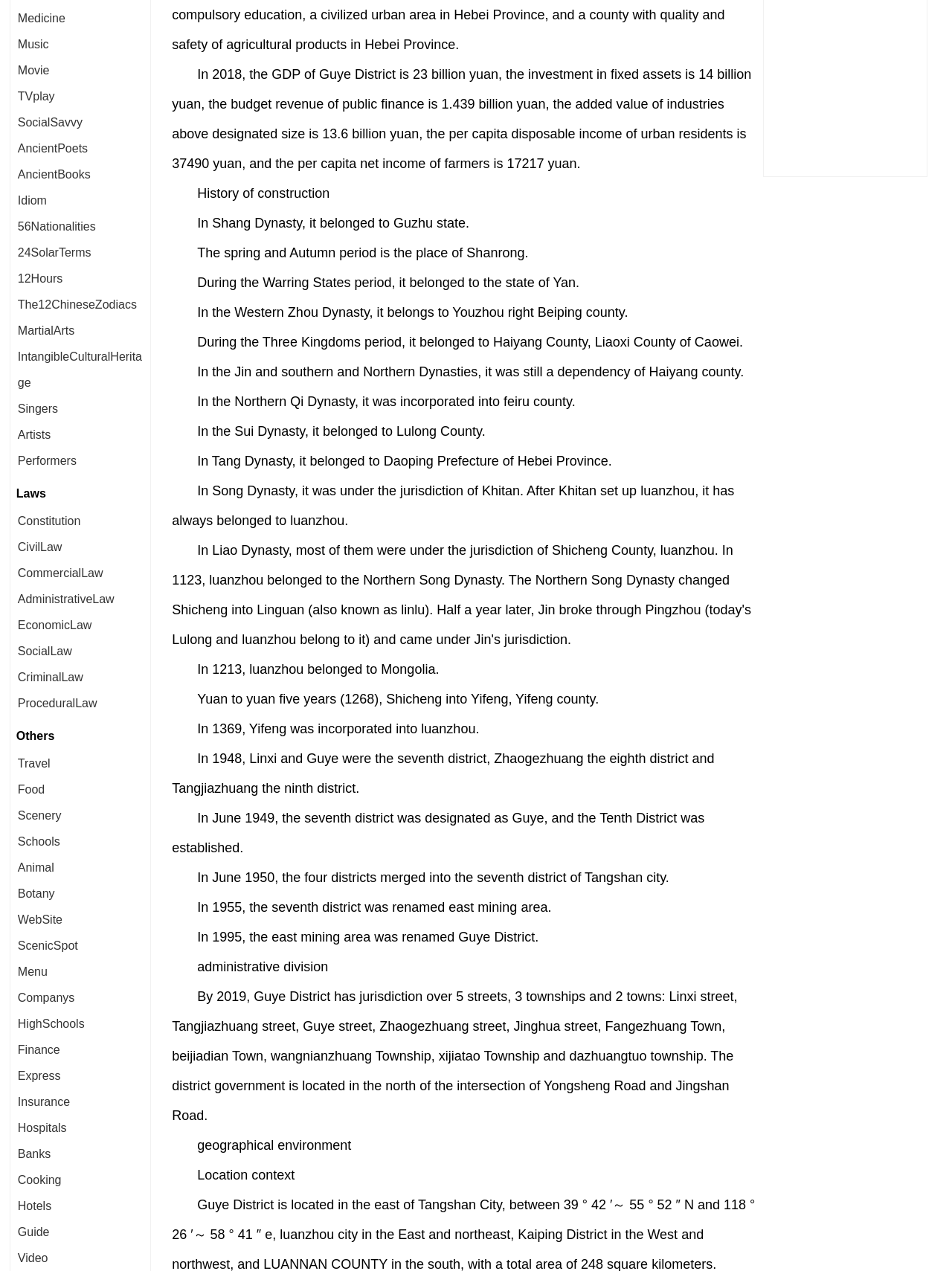Determine the bounding box coordinates for the area that needs to be clicked to fulfill this task: "Click on Medicine". The coordinates must be given as four float numbers between 0 and 1, i.e., [left, top, right, bottom].

[0.019, 0.009, 0.069, 0.019]